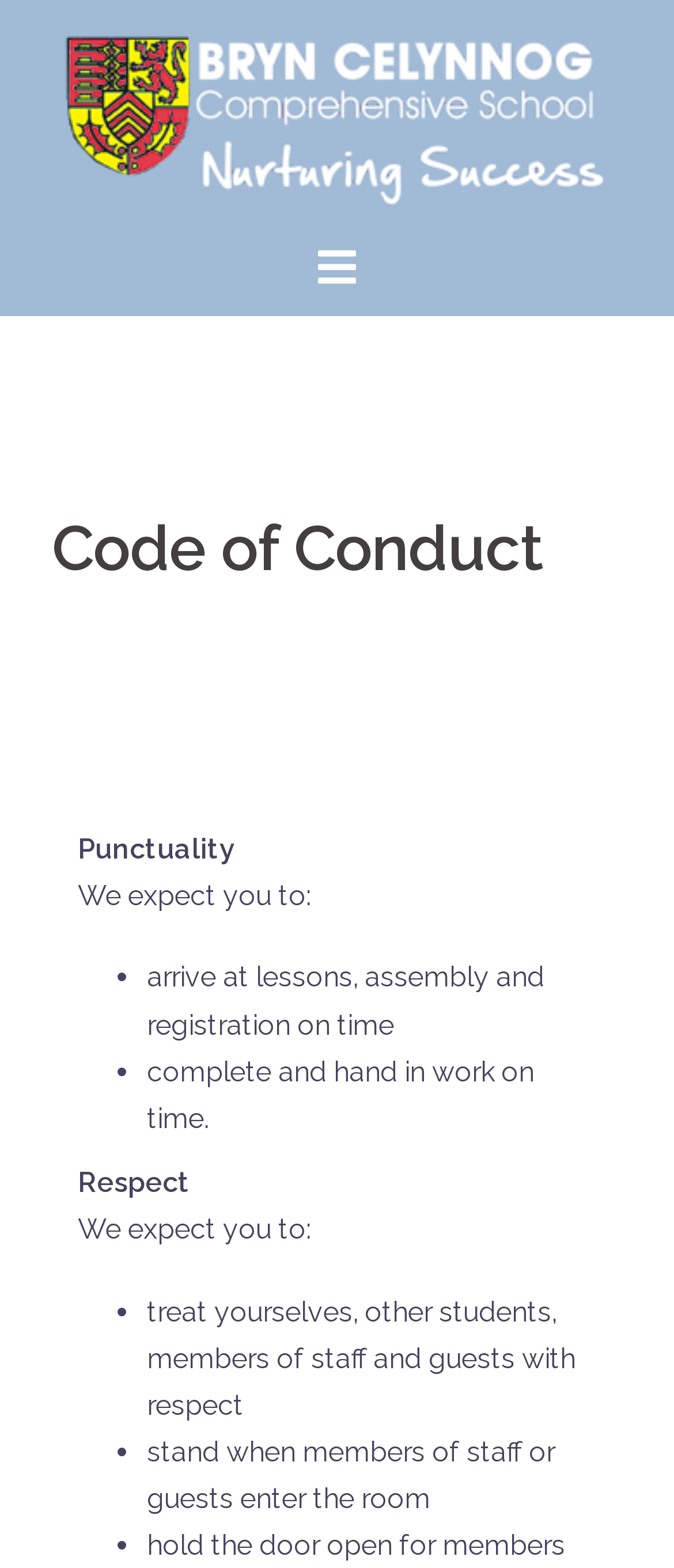What is the first expectation for punctuality?
Please use the image to provide an in-depth answer to the question.

By examining the webpage, I found the section 'Punctuality' which lists the expectations. The first expectation is denoted by a bullet point and reads 'arrive at lessons, assembly and registration on time'.